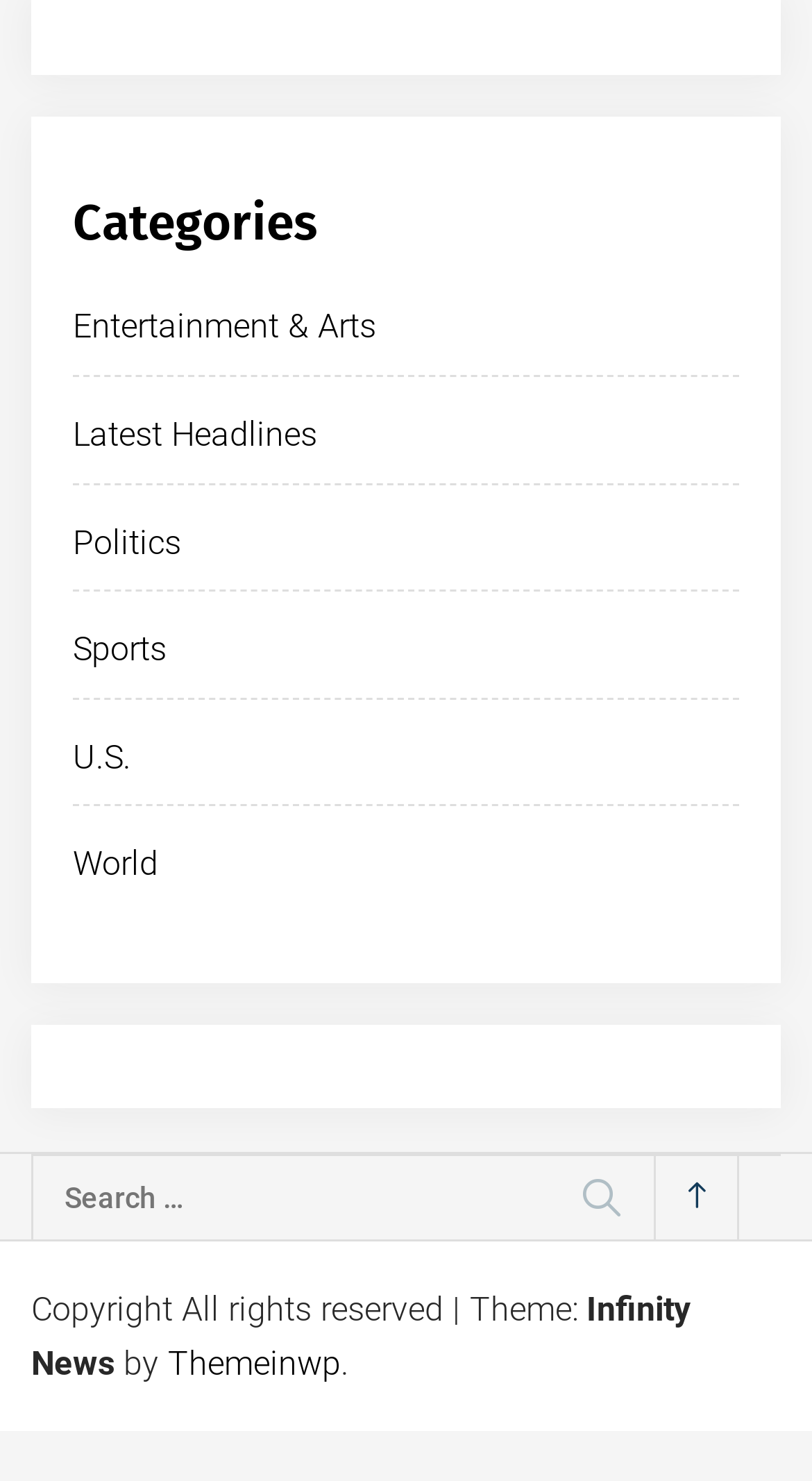Please locate the bounding box coordinates for the element that should be clicked to achieve the following instruction: "Click on Entertainment & Arts". Ensure the coordinates are given as four float numbers between 0 and 1, i.e., [left, top, right, bottom].

[0.09, 0.207, 0.463, 0.234]